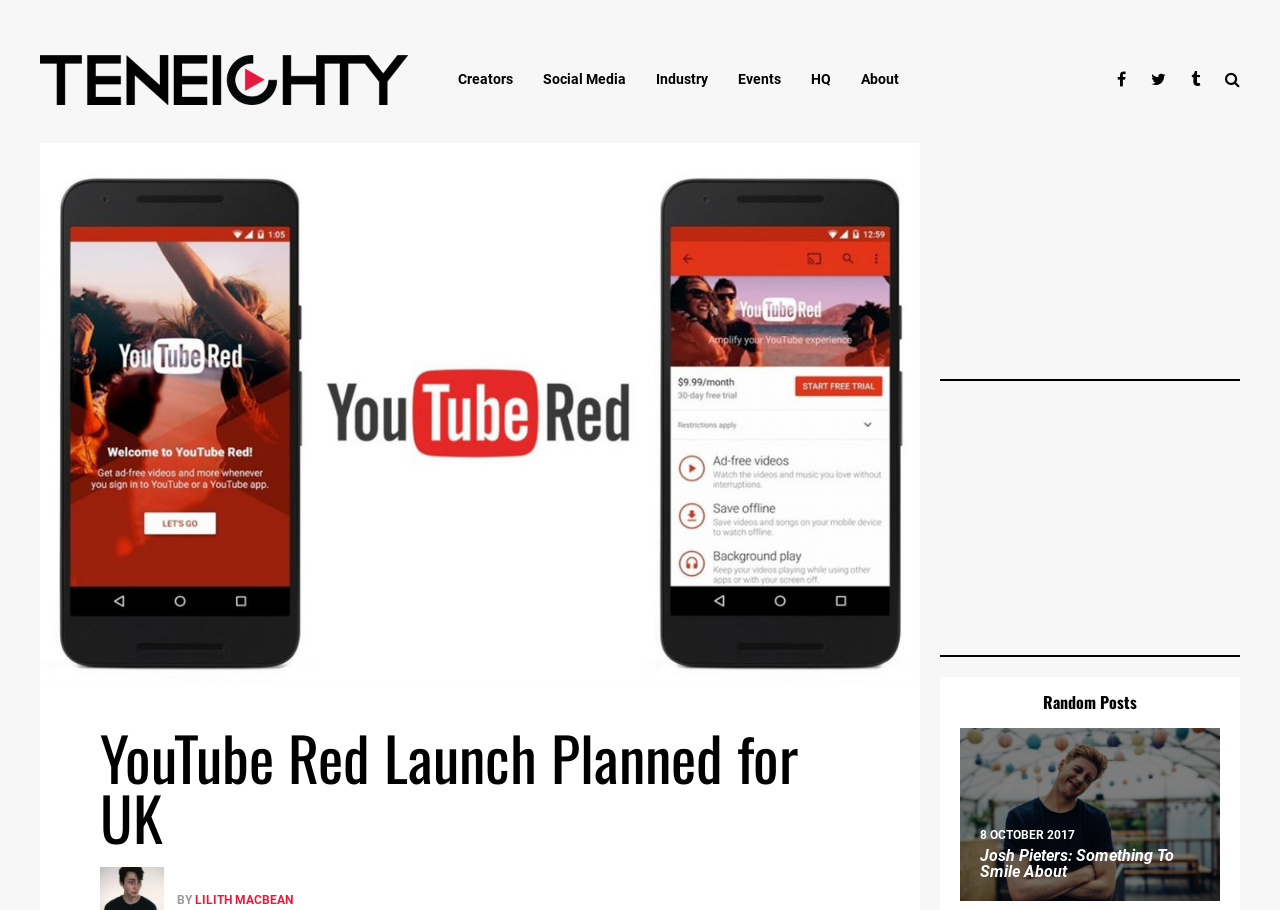Please extract the webpage's main title and generate its text content.

YouTube Red Launch Planned for UK